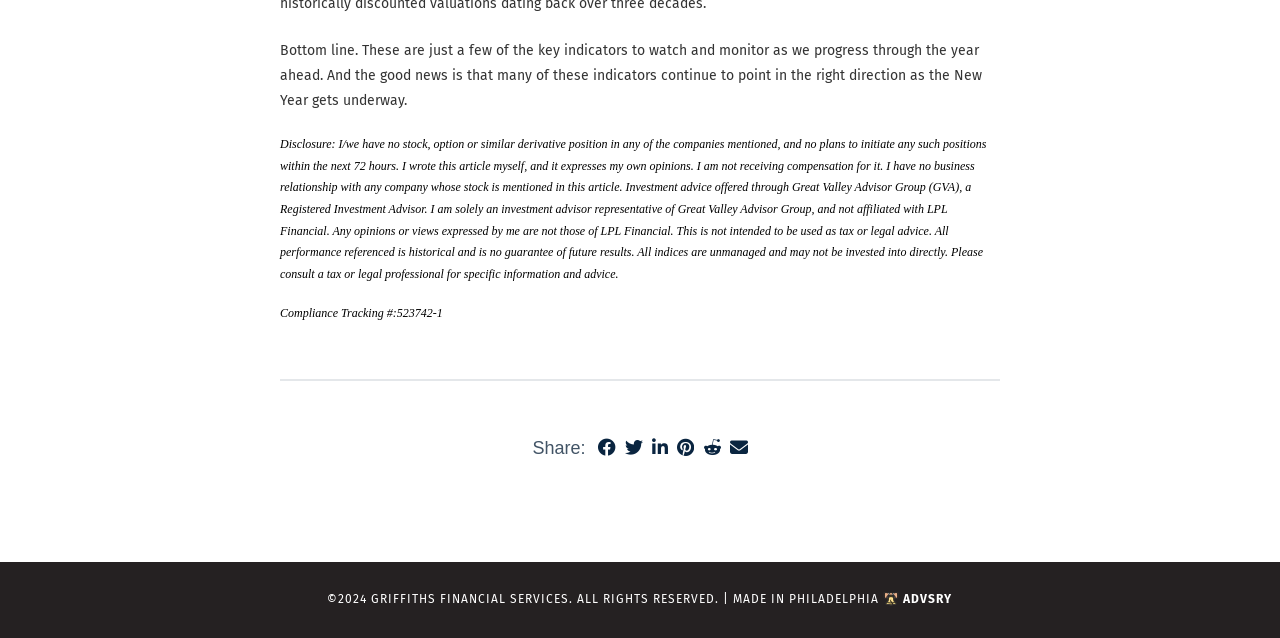What is the copyright year?
Carefully analyze the image and provide a detailed answer to the question.

The copyright year is mentioned at the bottom of the page, along with the company name 'GRIFFITHS FINANCIAL SERVICES'.